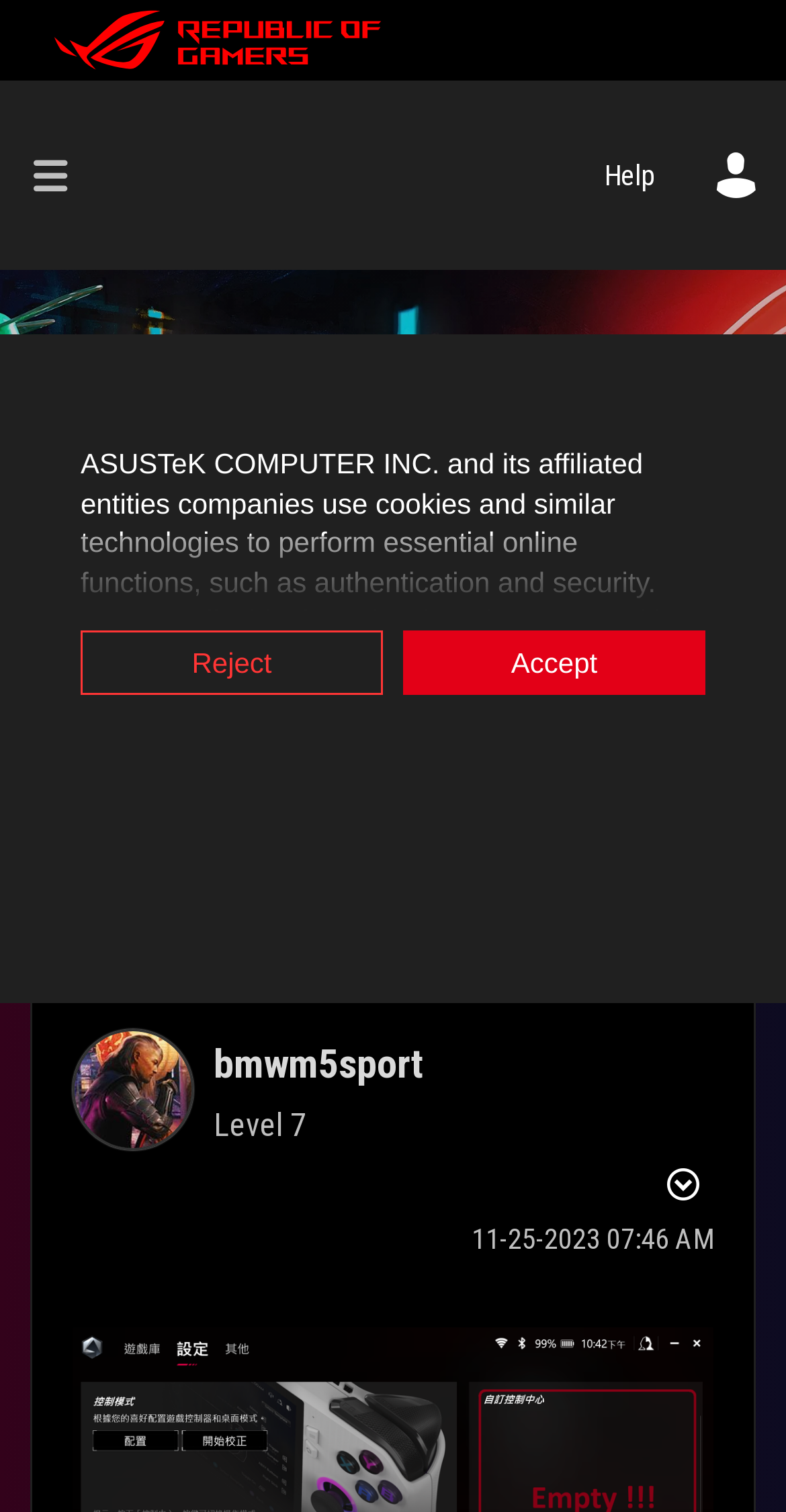What is the purpose of the button with the icon ''?
Answer the question with just one word or phrase using the image.

Browse